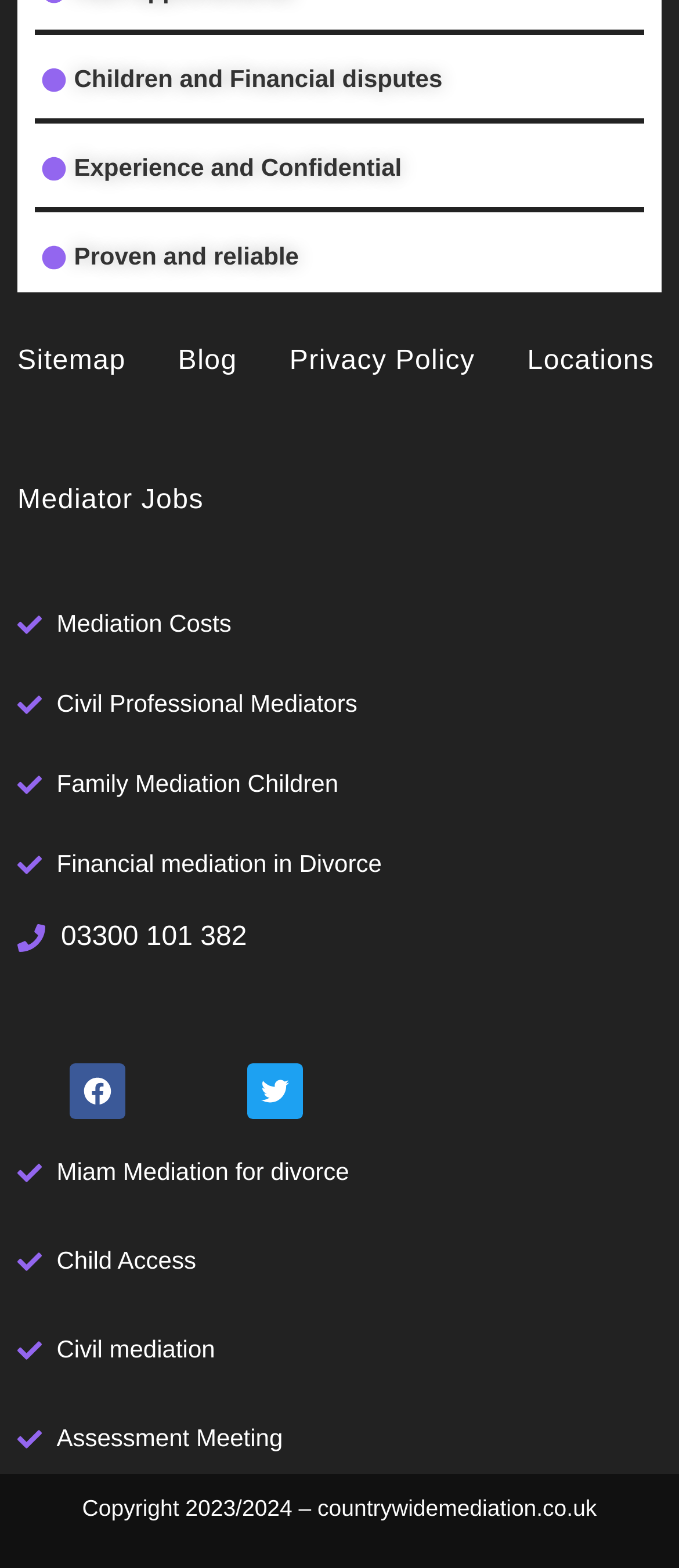Pinpoint the bounding box coordinates of the clickable area necessary to execute the following instruction: "Contact via 03300 101 382". The coordinates should be given as four float numbers between 0 and 1, namely [left, top, right, bottom].

[0.026, 0.585, 0.974, 0.612]